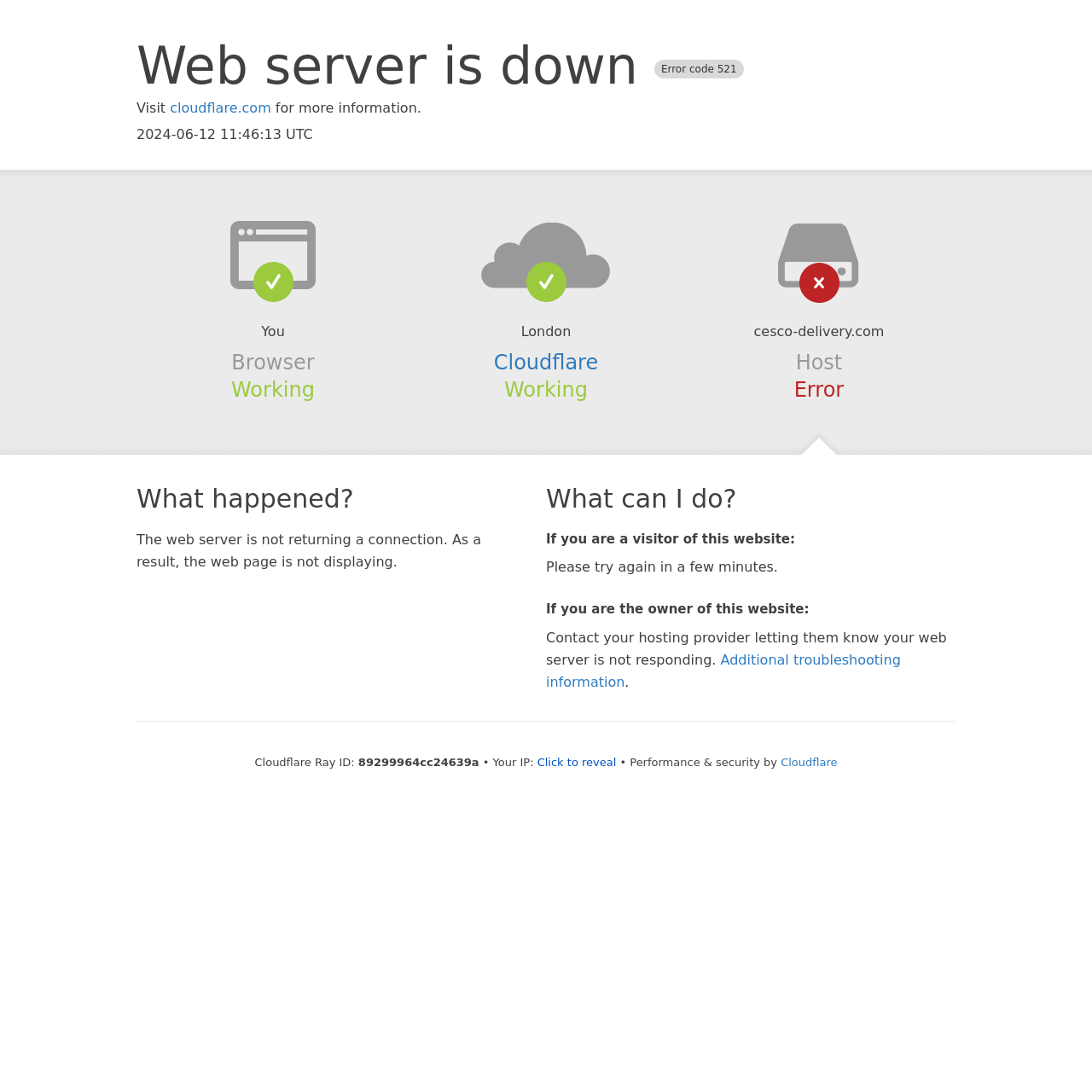What is the current status of the host?
Analyze the screenshot and provide a detailed answer to the question.

The status of the host is mentioned as 'Error' in the section 'Host' on the webpage.